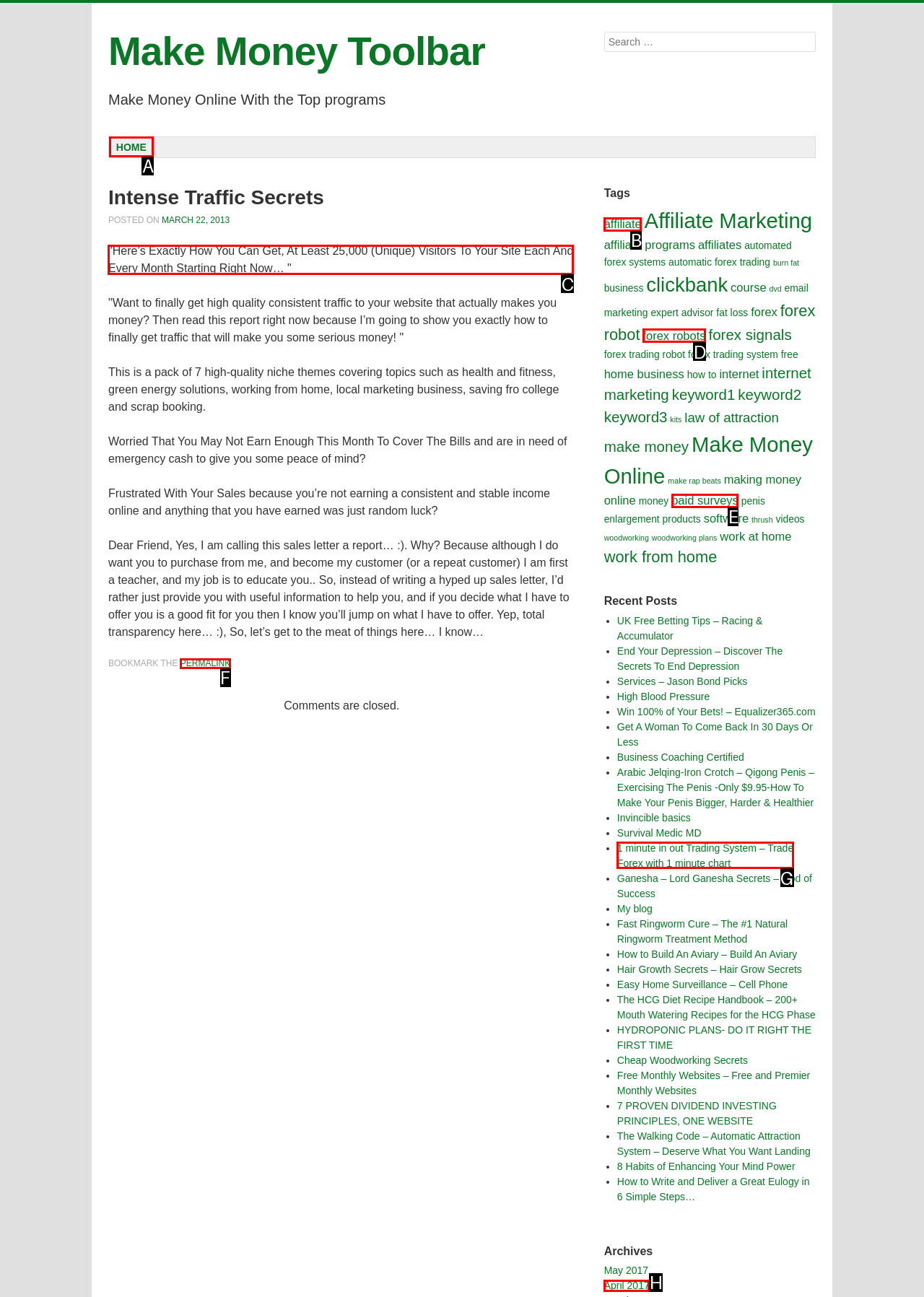Identify the letter of the UI element you should interact with to perform the task: read the report
Reply with the appropriate letter of the option.

C